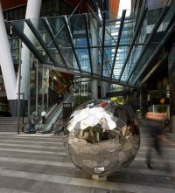What triggers the illumination of the LED lights?
Using the visual information from the image, give a one-word or short-phrase answer.

Tides of the Brisbane River